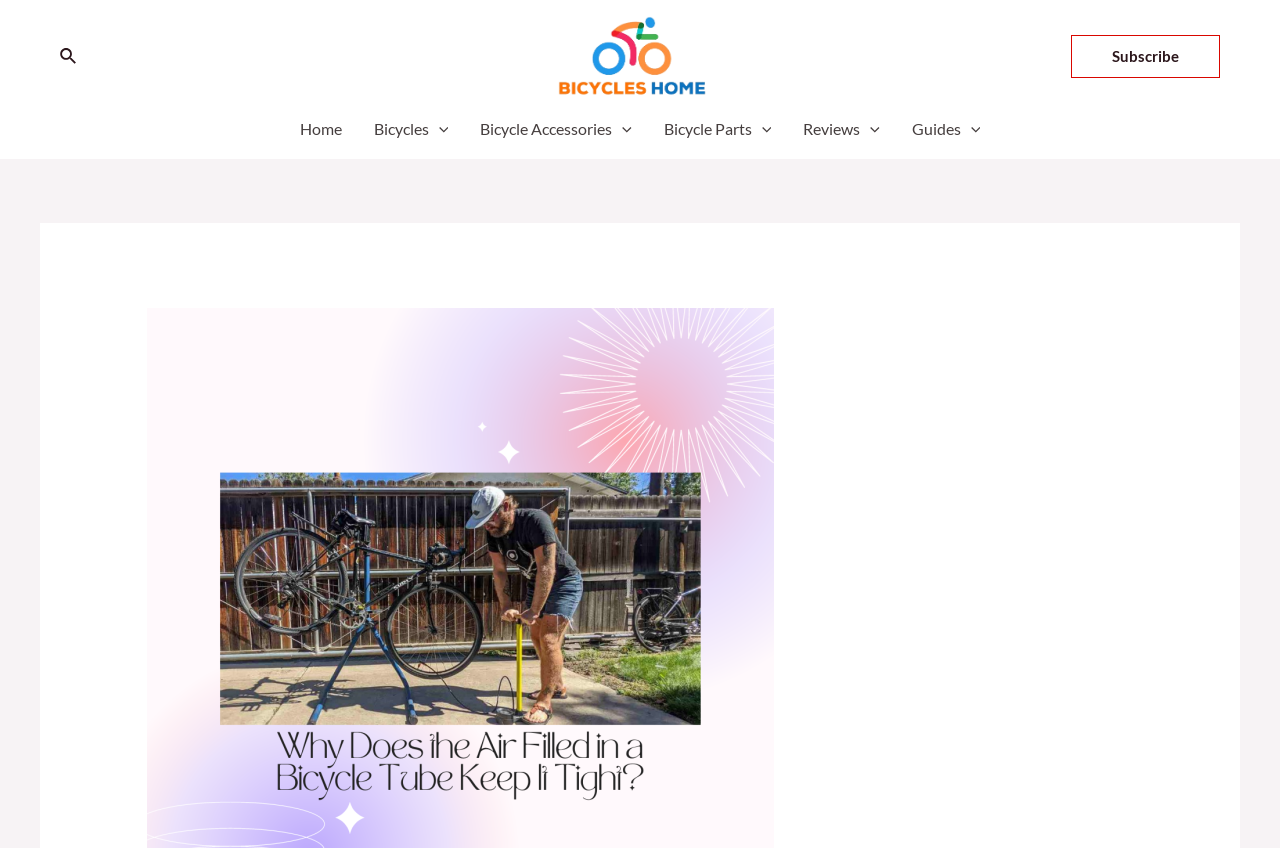Find the bounding box coordinates of the element to click in order to complete the given instruction: "Open the bicycles menu."

[0.279, 0.134, 0.363, 0.17]